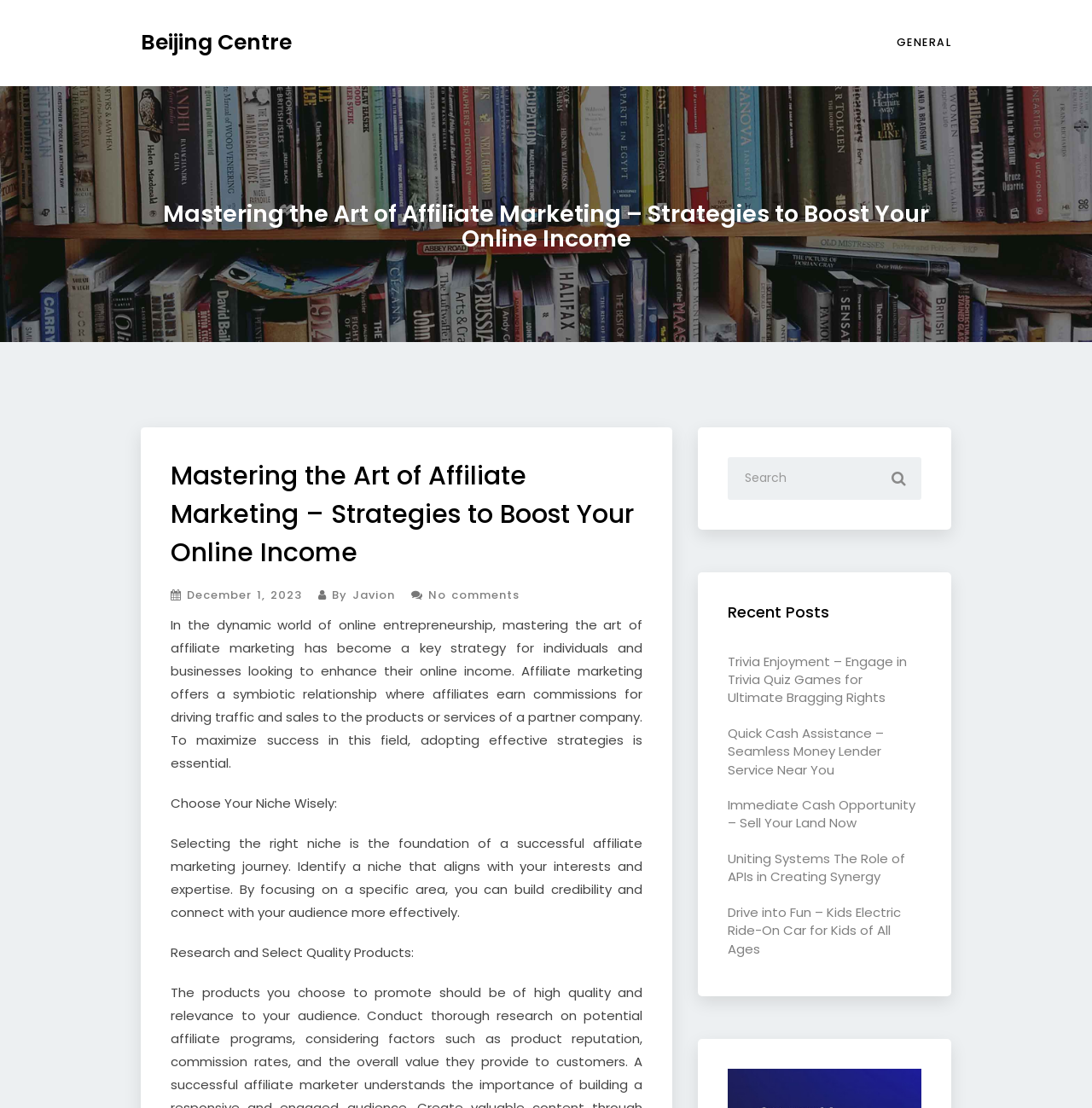Specify the bounding box coordinates of the area to click in order to follow the given instruction: "Search for a topic."

[0.667, 0.412, 0.844, 0.451]